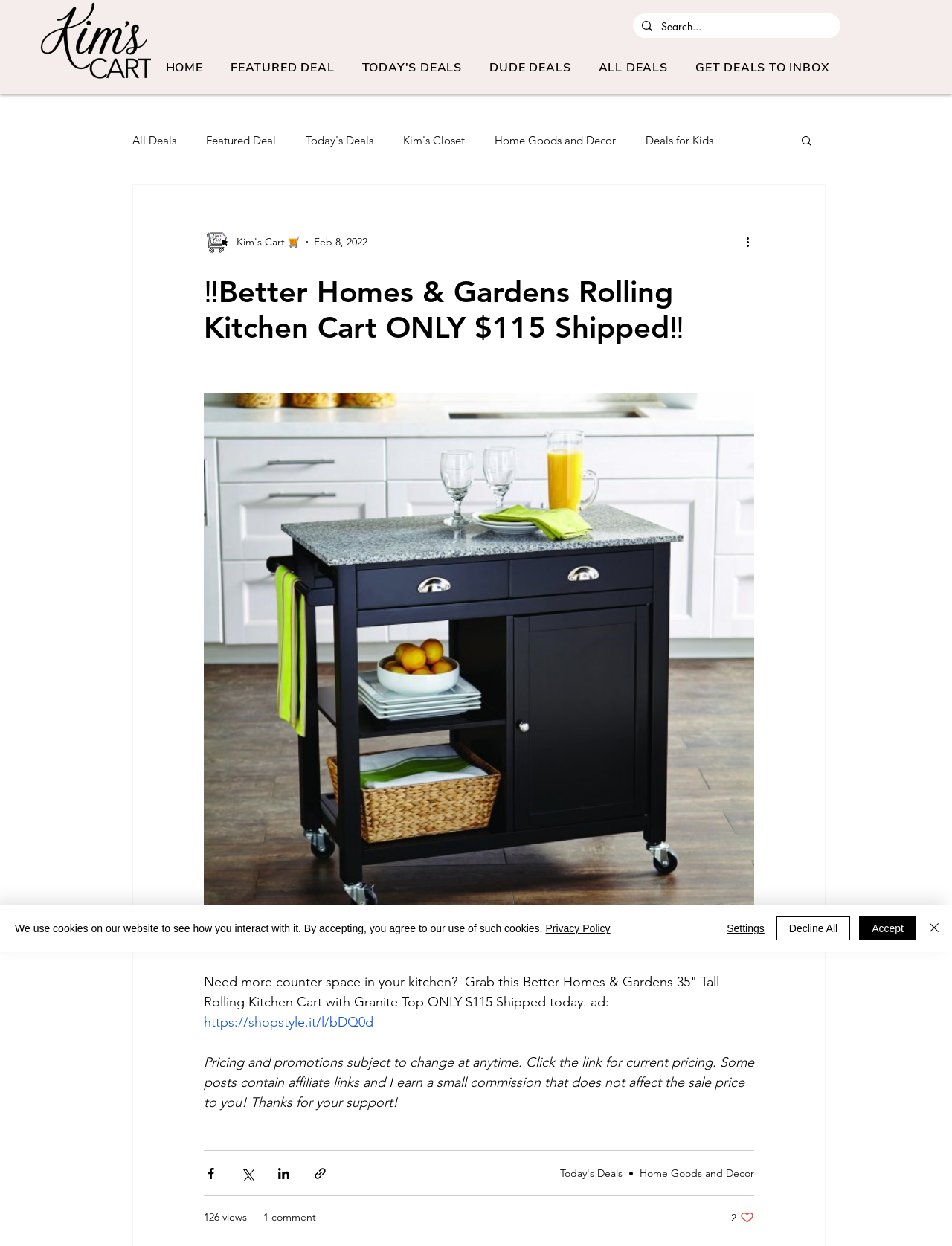Identify and provide the bounding box coordinates of the UI element described: "Kim's Cart 🛒". The coordinates should be formatted as [left, top, right, bottom], with each number being a float between 0 and 1.

[0.214, 0.184, 0.316, 0.204]